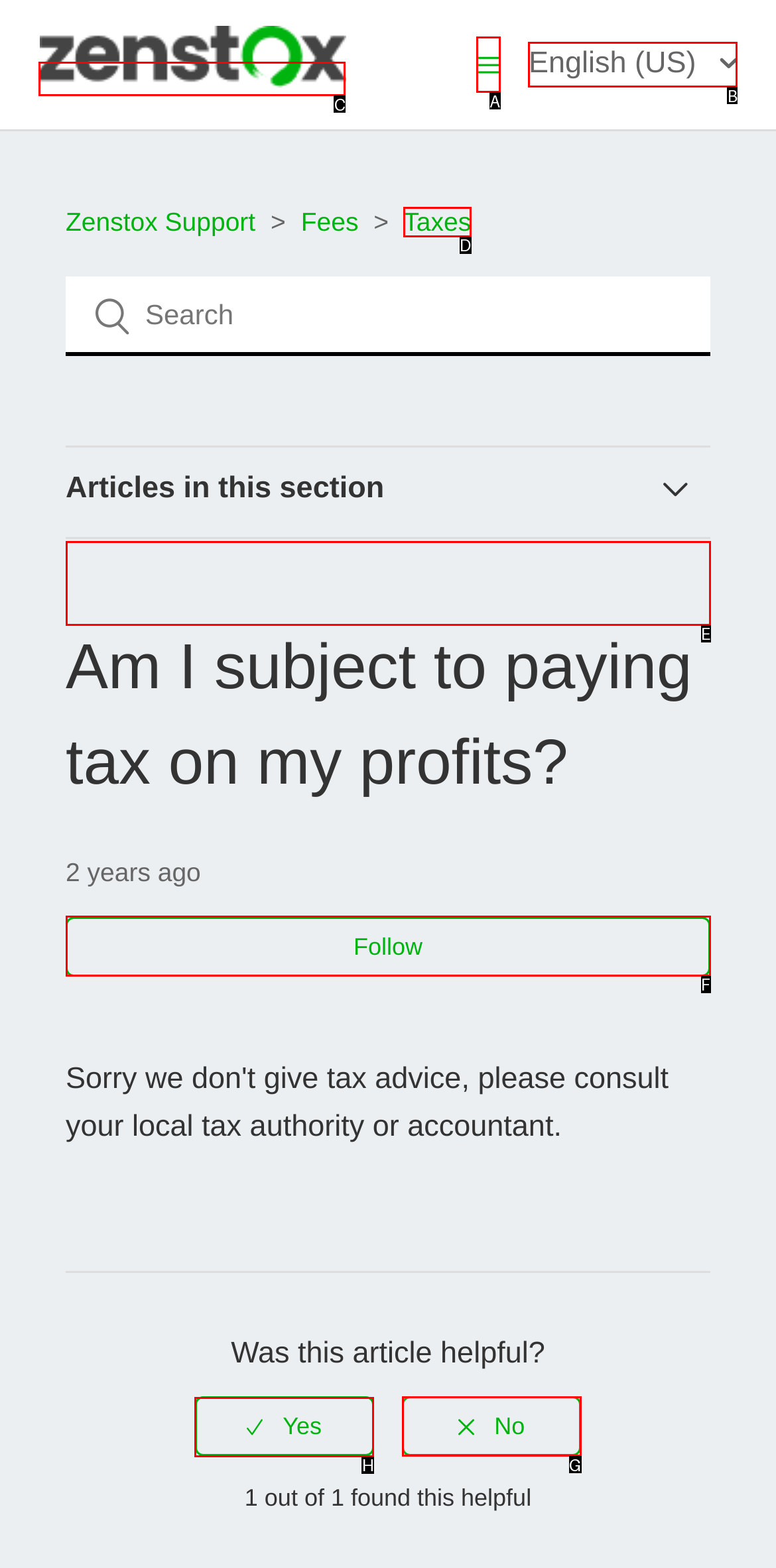Select the letter of the UI element that matches this task: Select Yes for Was this article helpful?
Provide the answer as the letter of the correct choice.

H